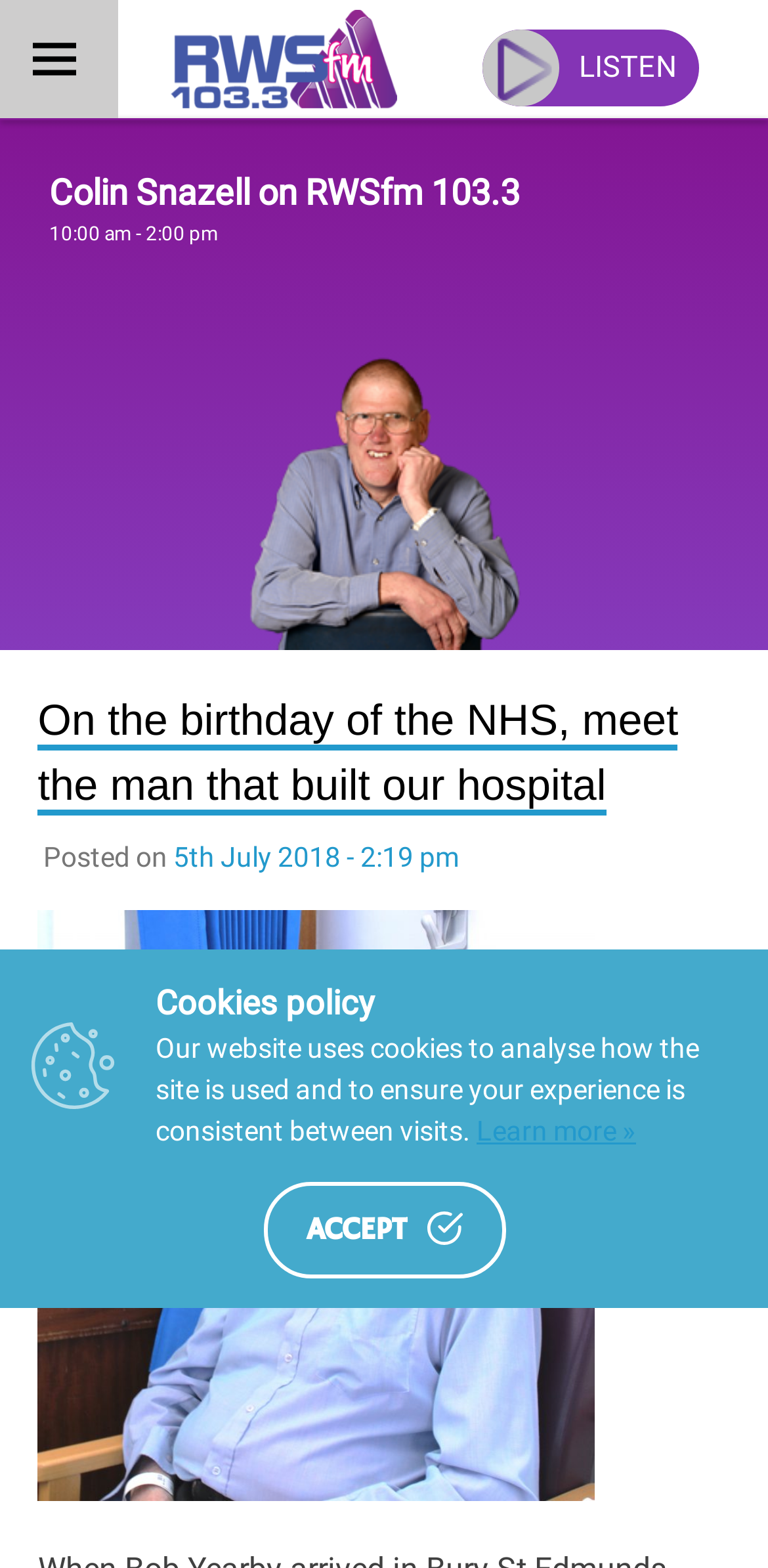Provide a one-word or one-phrase answer to the question:
What is the name of the radio station?

RWSfm 103.3